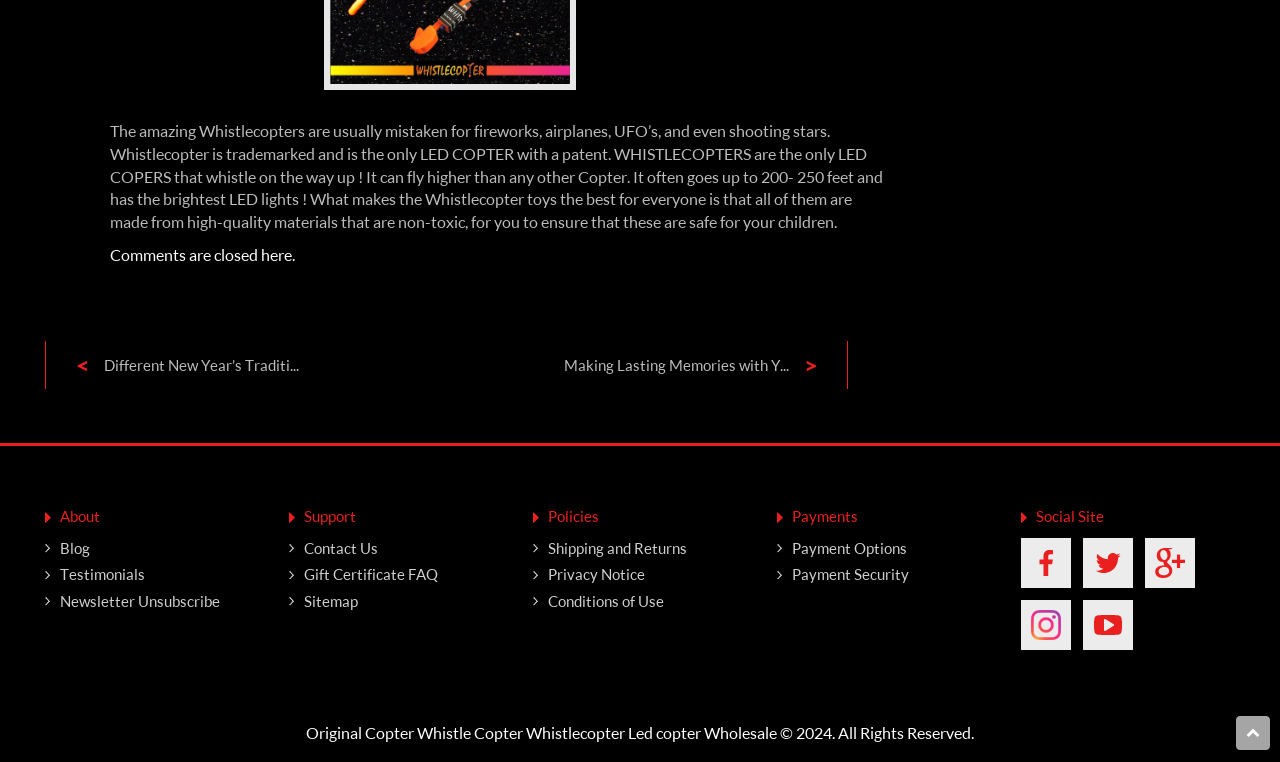Please determine the bounding box coordinates for the element that should be clicked to follow these instructions: "Read the 'Testimonials'".

[0.047, 0.742, 0.113, 0.765]